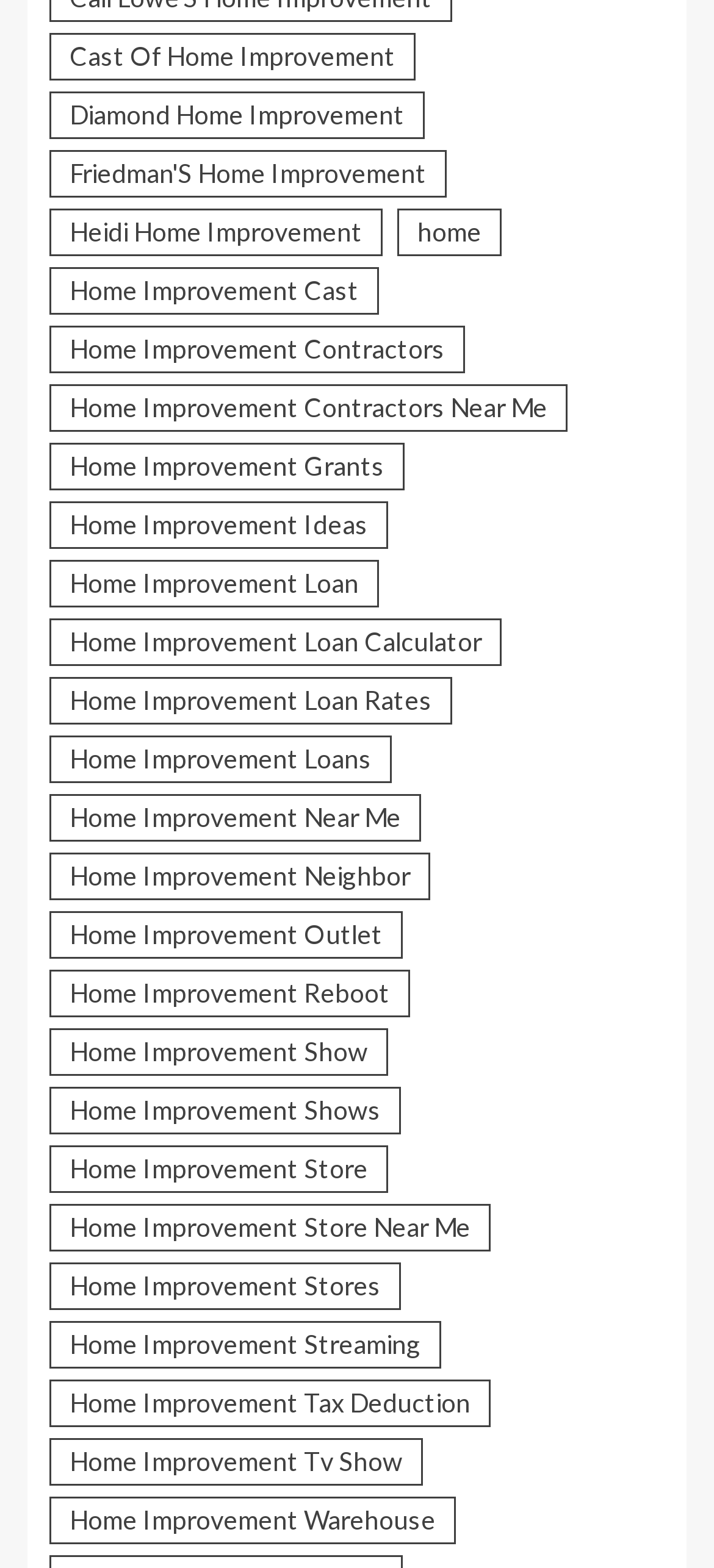Locate the bounding box coordinates of the segment that needs to be clicked to meet this instruction: "View Home Improvement Cast".

[0.069, 0.17, 0.531, 0.201]